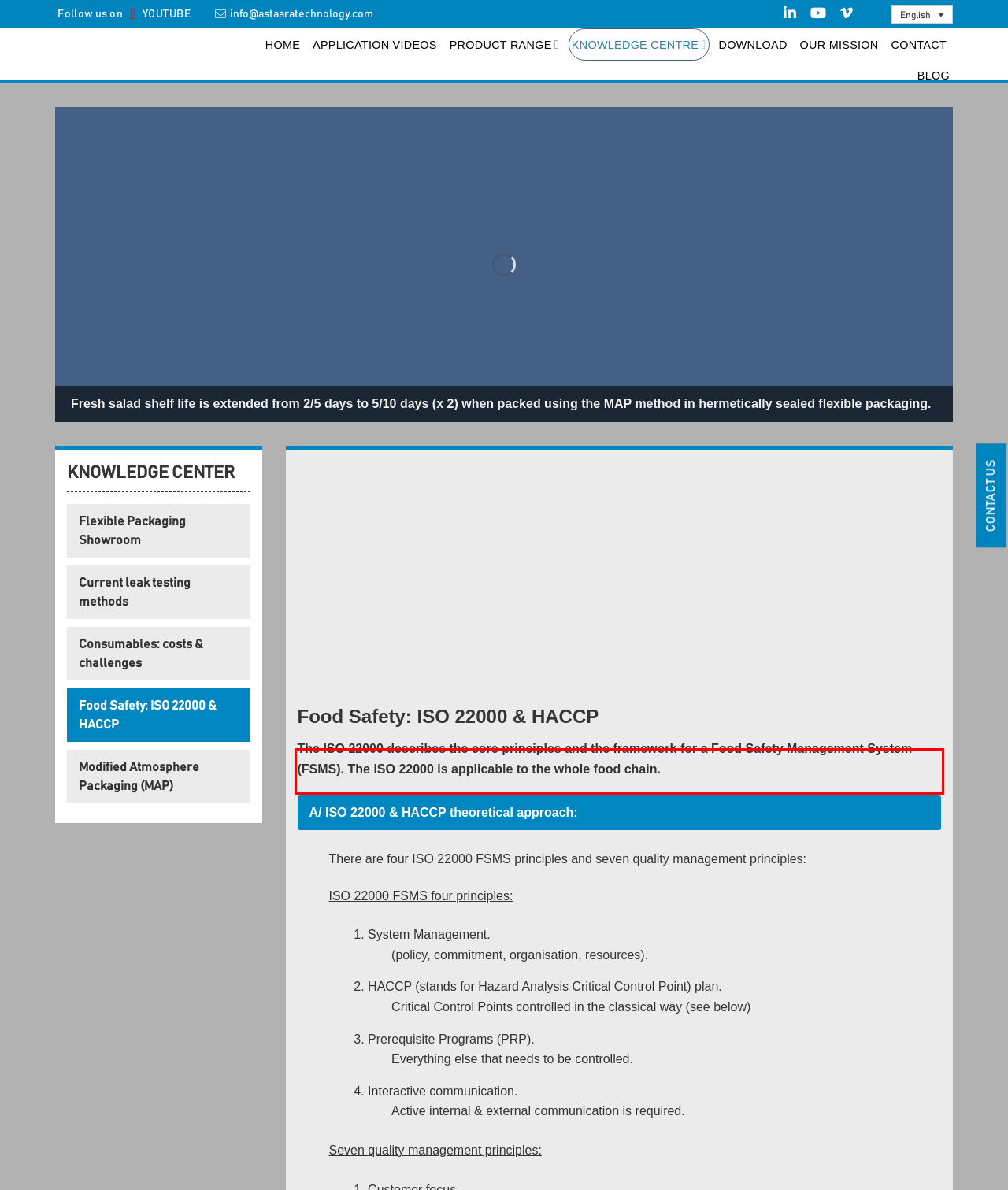You are provided with a screenshot of a webpage that includes a UI element enclosed in a red rectangle. Extract the text content inside this red rectangle.

The ISO 22000 describes the core principles and the framework for a Food Safety Management System (FSMS). The ISO 22000 is applicable to the whole food chain.